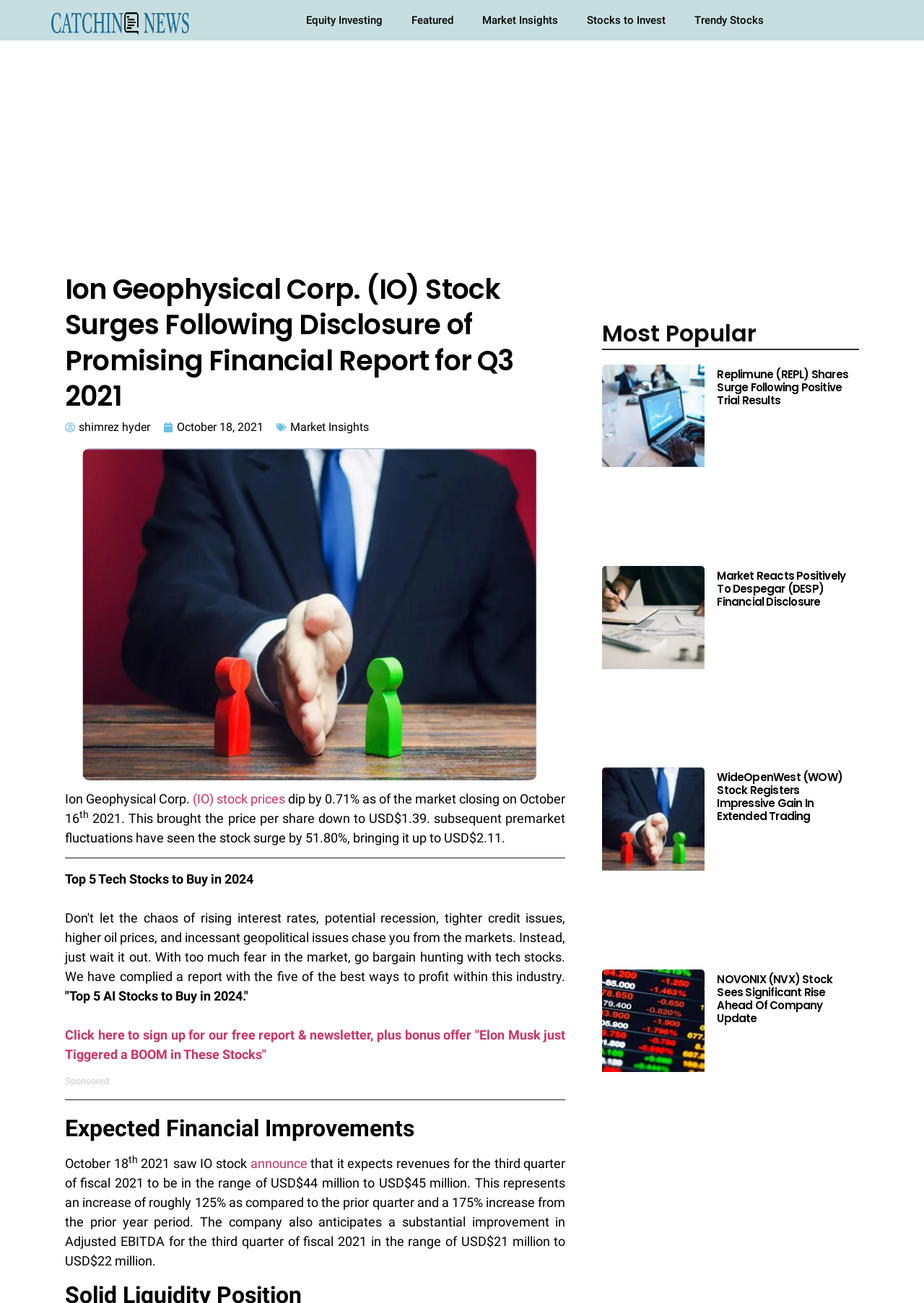Generate the text content of the main headline of the webpage.

Ion Geophysical Corp. (IO) Stock Surges Following Disclosure of Promising Financial Report for Q3 2021